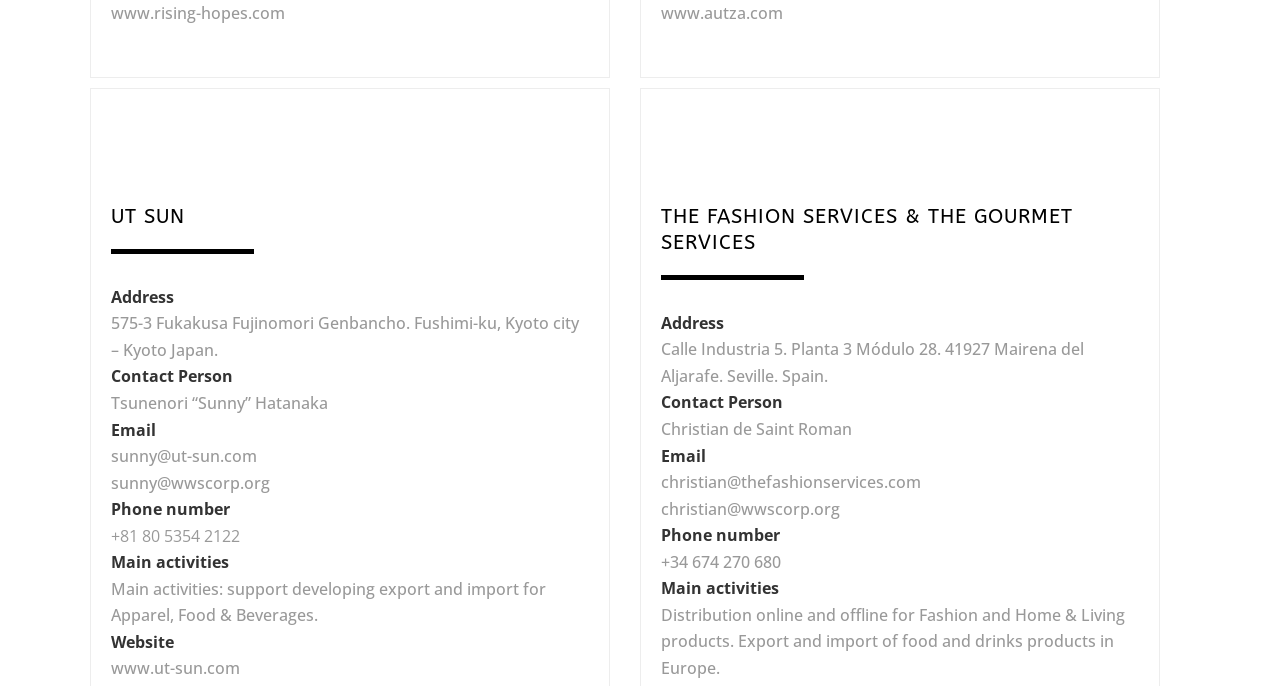What is the website of UT SUN?
Give a single word or phrase as your answer by examining the image.

www.ut-sun.com